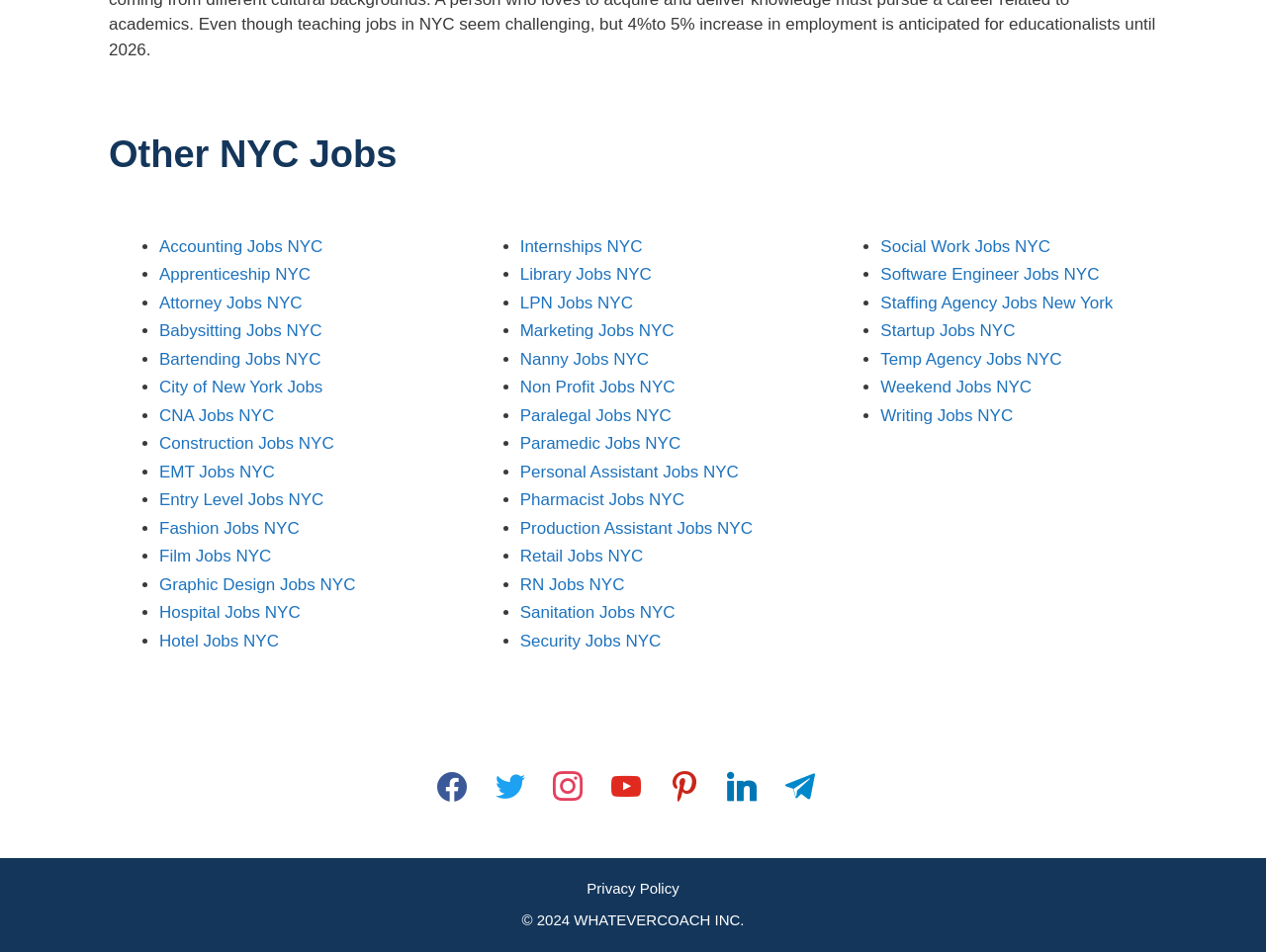Please find the bounding box coordinates of the element's region to be clicked to carry out this instruction: "Check out Writing Jobs NYC".

[0.696, 0.427, 0.8, 0.446]